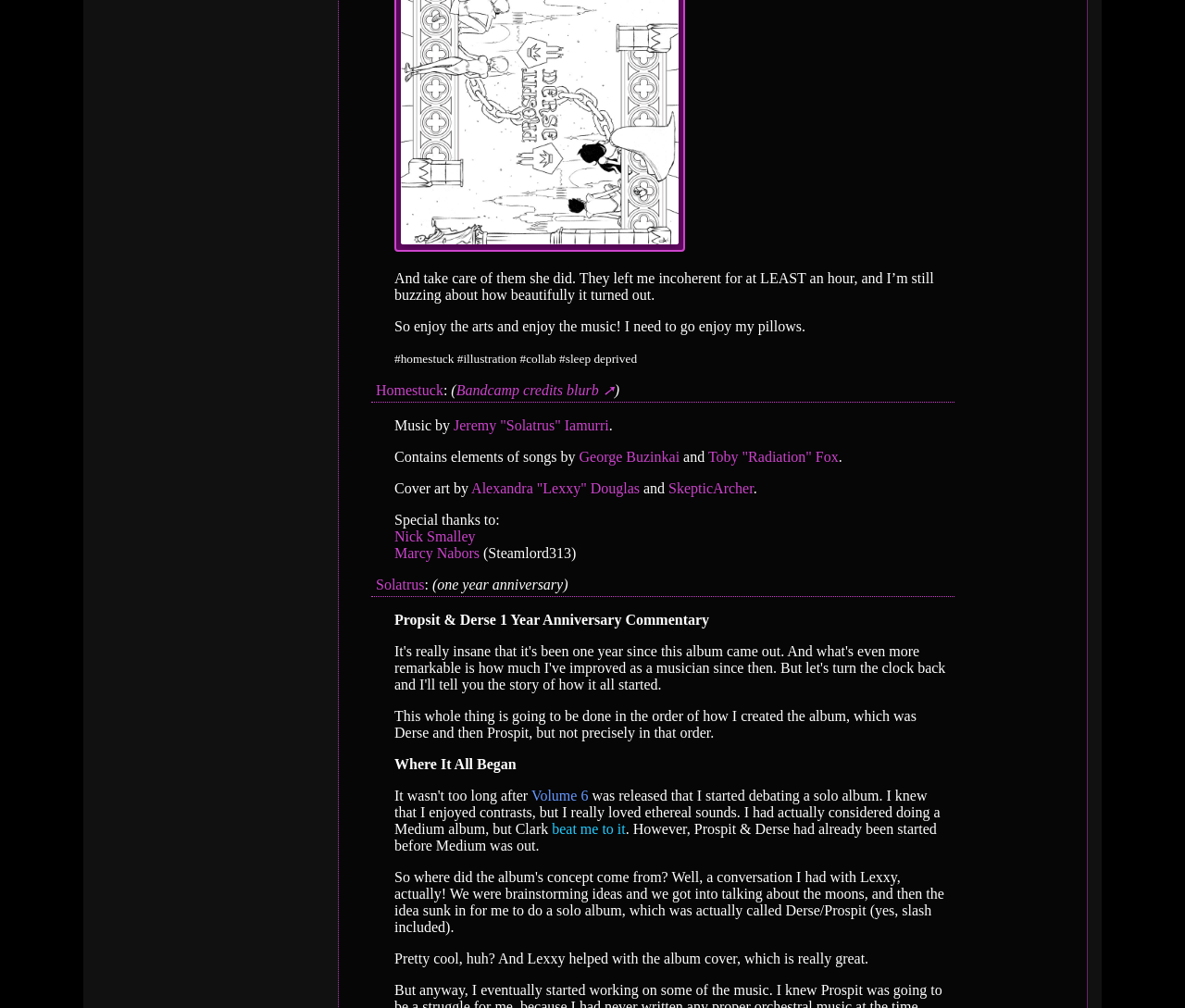What is the name of the link mentioned after 'Contains elements of songs by'?
Please answer the question with a detailed response using the information from the screenshot.

The answer can be found in the blockquote section where it says 'Contains elements of songs by George Buzinkai'. This indicates that the link mentioned is related to George Buzinkai.